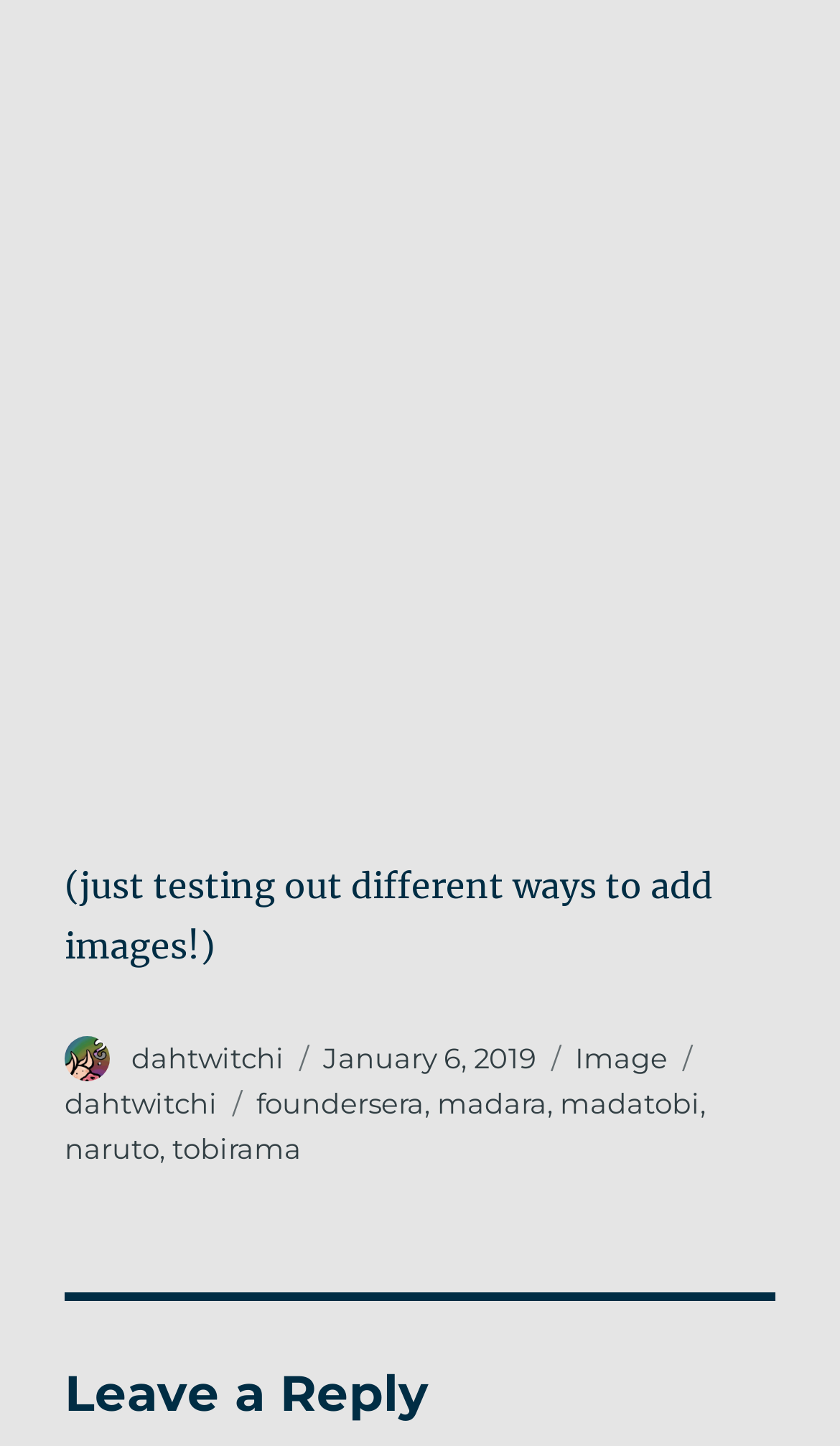How many images are on this webpage?
Please provide a single word or phrase as your answer based on the image.

5